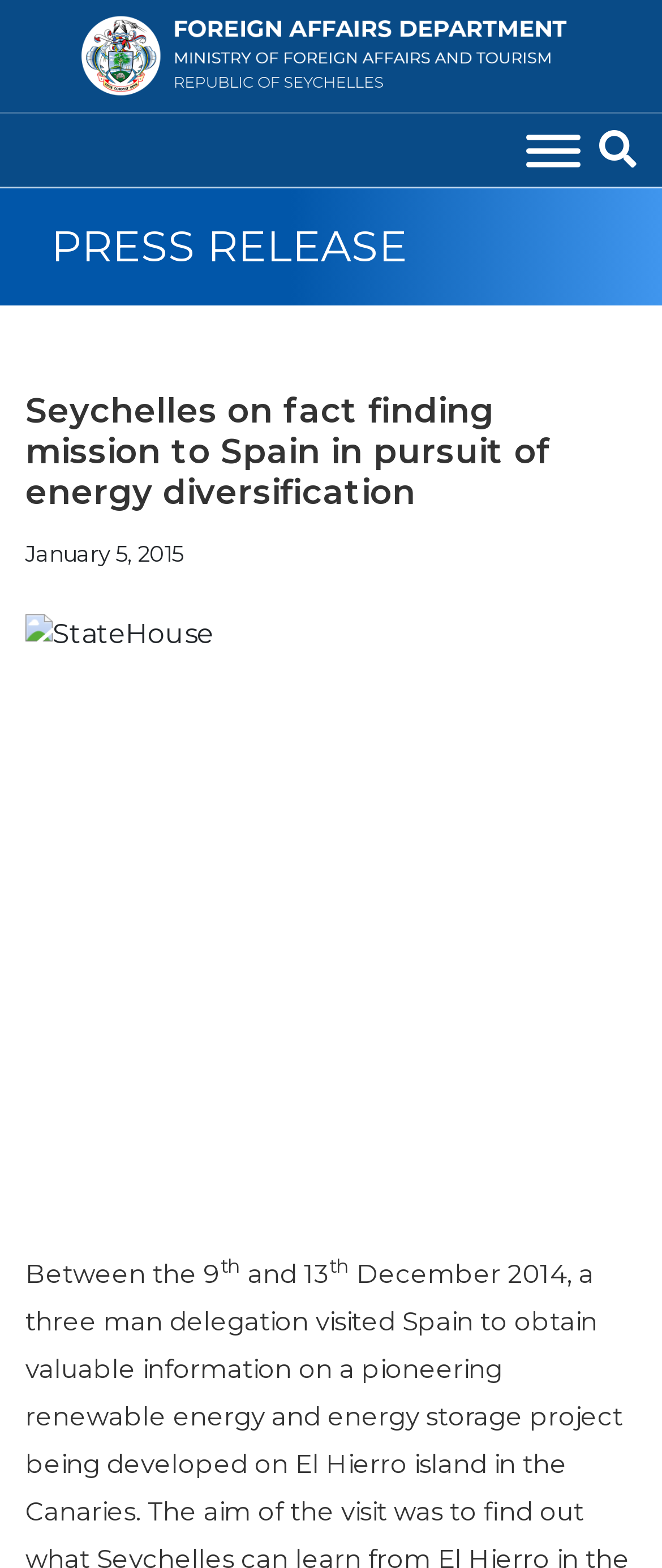What is the duration of the delegation's visit to Spain?
Please answer the question with a detailed and comprehensive explanation.

The duration is mentioned in the text below the image of StateHouse, which states 'Between the 9th and 13th December 2014, a three man delegation visited Spain...'.